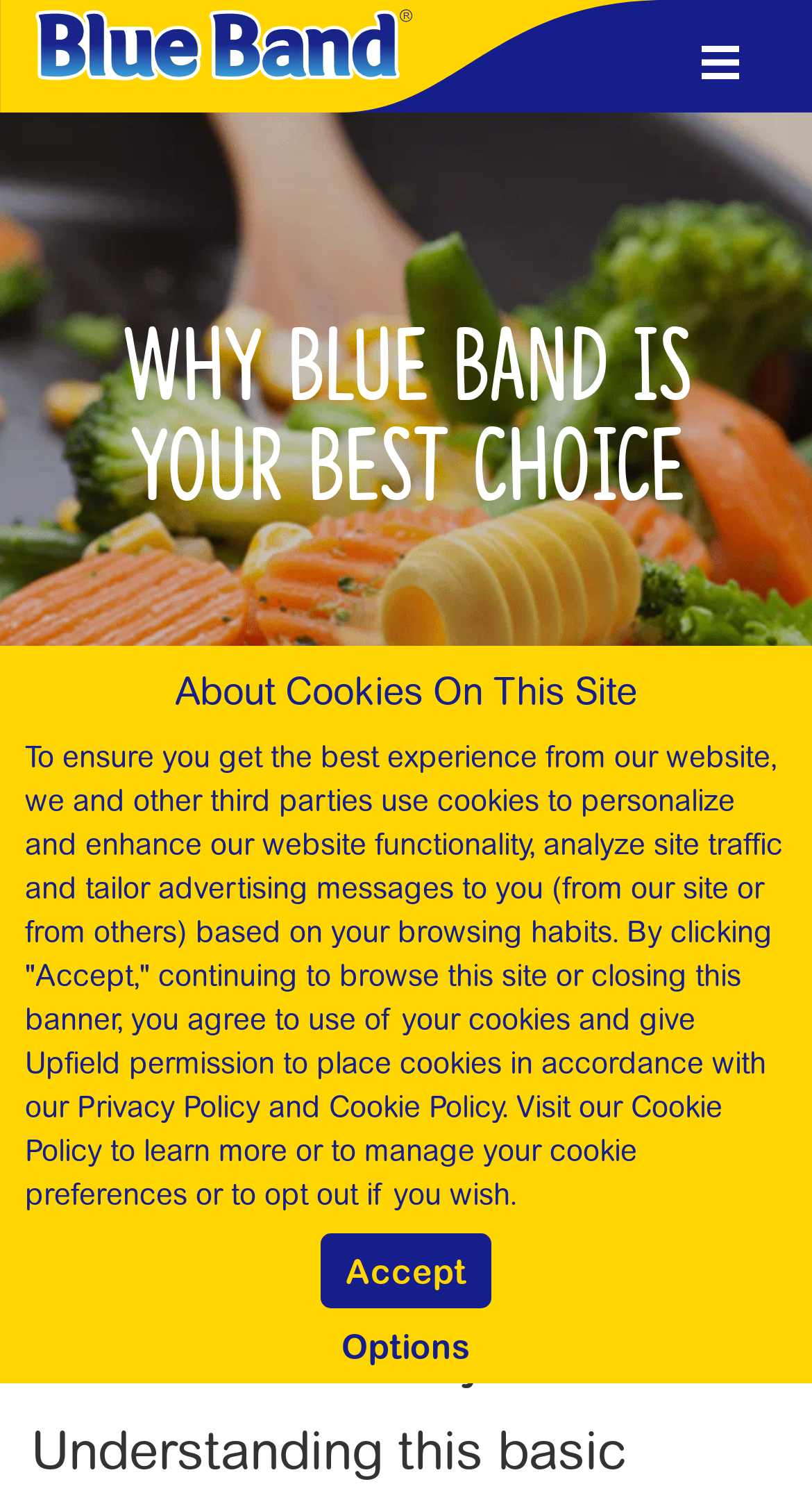Locate the bounding box coordinates of the region to be clicked to comply with the following instruction: "Open the menu". The coordinates must be four float numbers between 0 and 1, in the form [left, top, right, bottom].

[0.864, 0.03, 0.91, 0.052]